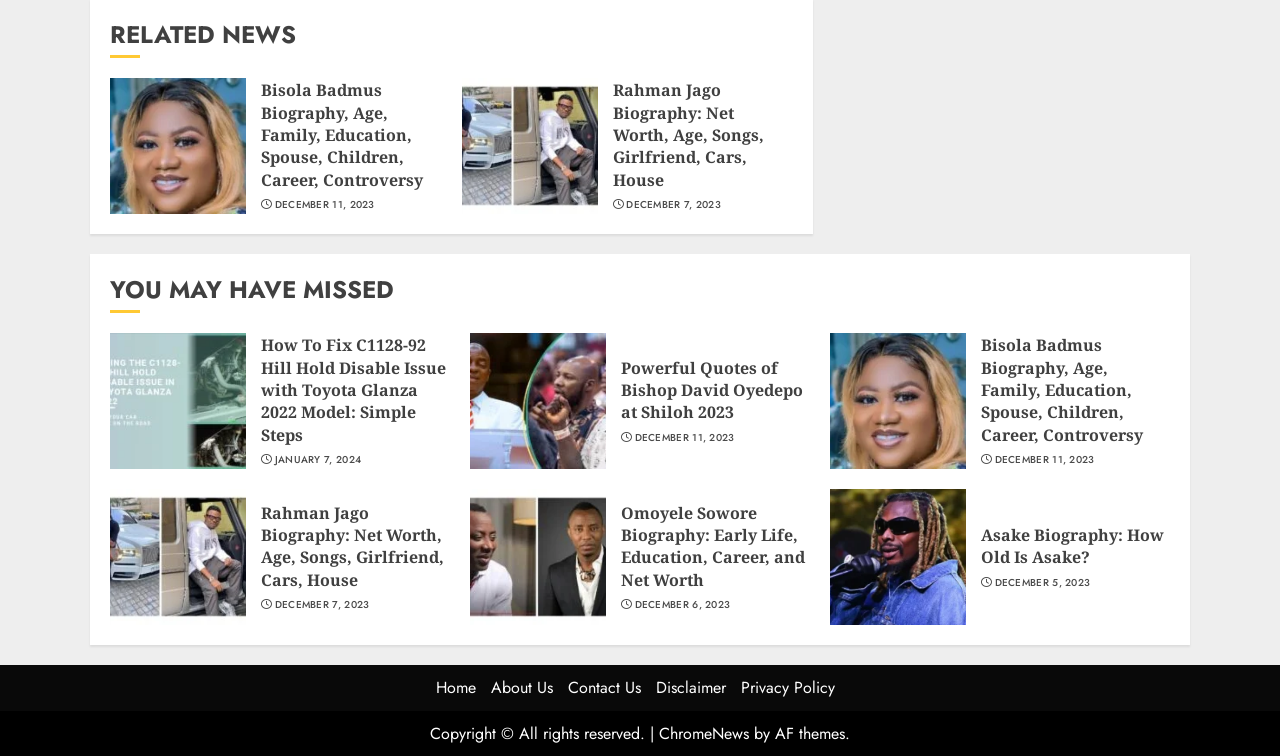How many links are there in the footer?
Please provide a single word or phrase answer based on the image.

6